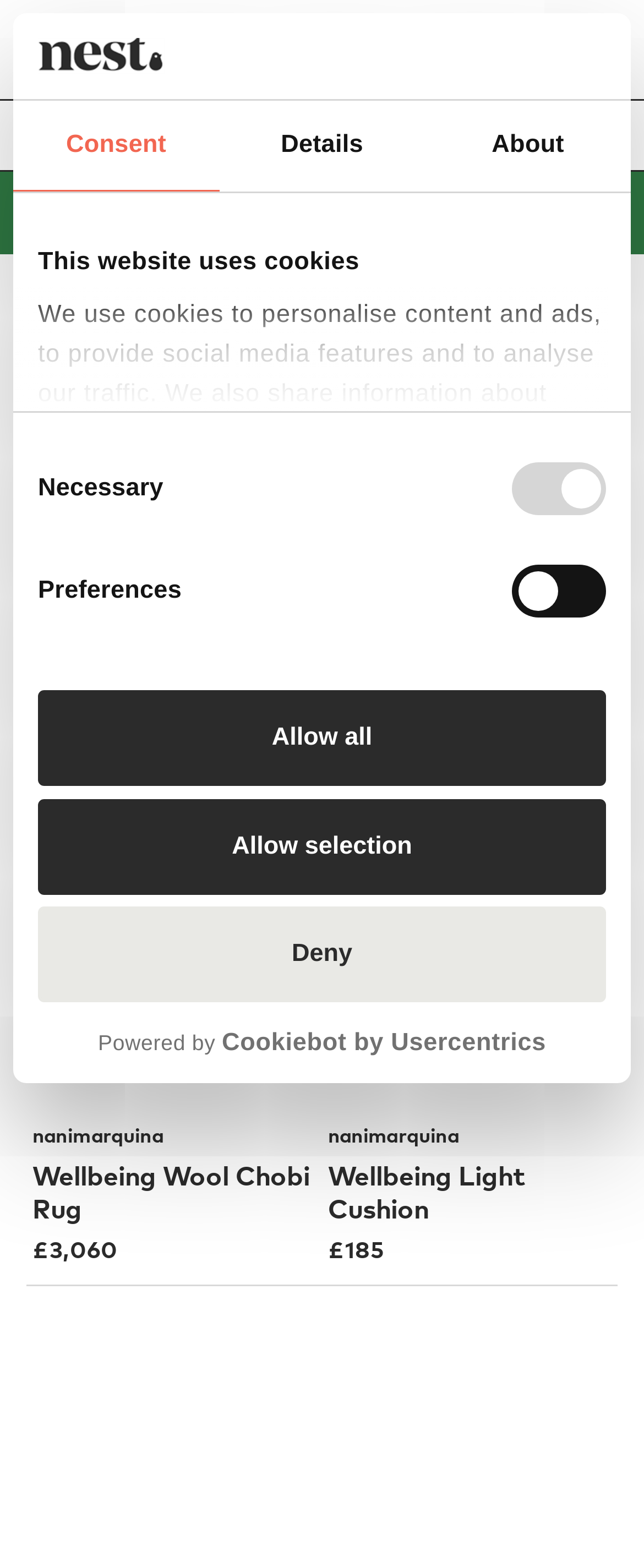Determine the bounding box coordinates of the element that should be clicked to execute the following command: "Click the 'SIGN UP TO SAVE 10% OFF YOUR FIRST ORDER' link".

[0.071, 0.125, 0.929, 0.147]